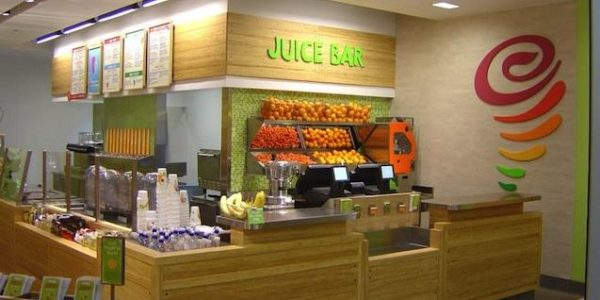What is displayed behind the counter?
Please answer the question with a detailed response using the information from the screenshot.

According to the caption, behind the counter, a colorful display of fresh fruits, particularly oranges, is arranged neatly, emphasizing the emphasis on healthy and refreshing beverages.